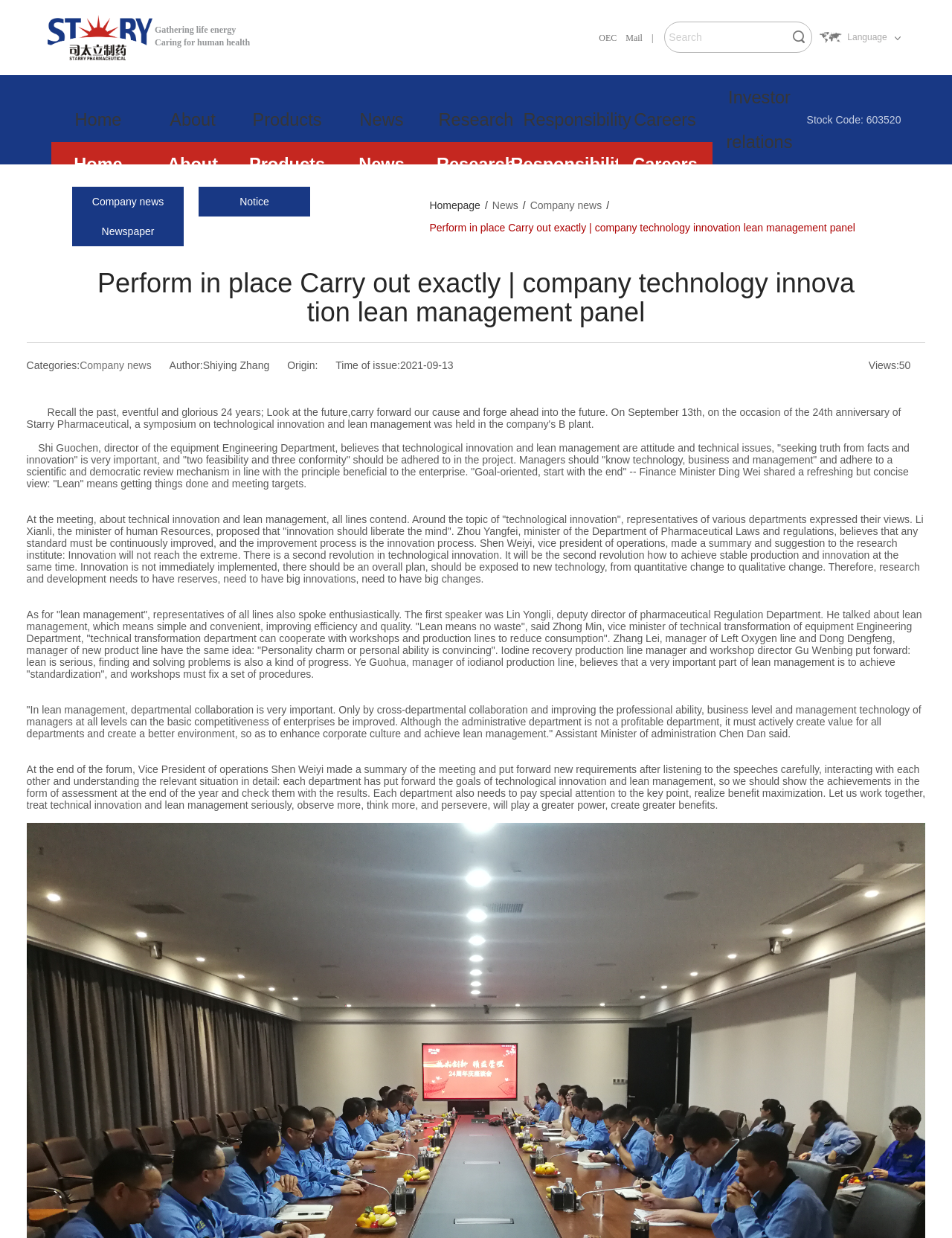Locate the bounding box coordinates of the clickable part needed for the task: "click the 'Concepts of GPG' link".

None